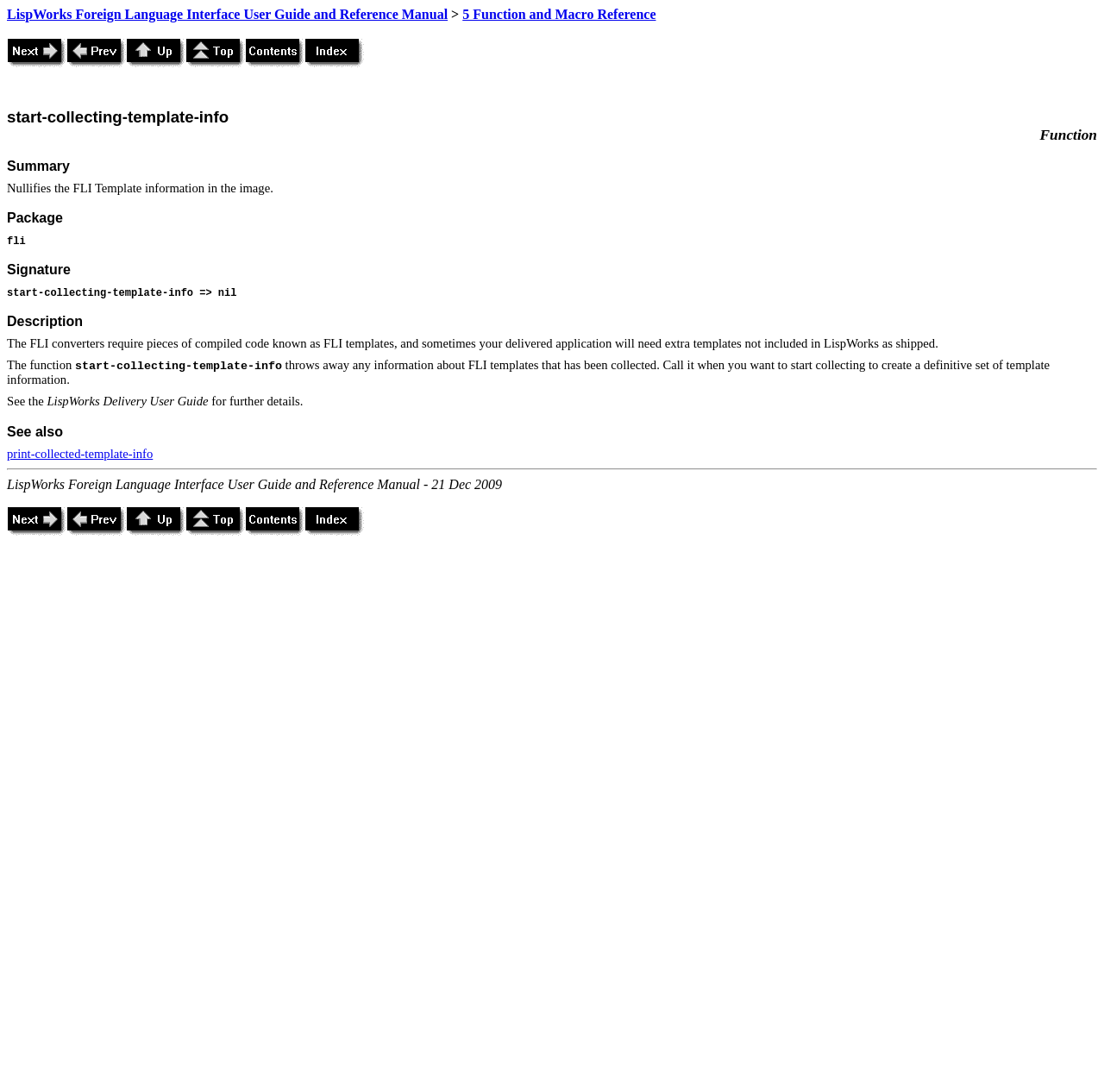What is the related function to start-collecting-template-info?
Please provide a comprehensive answer based on the information in the image.

I found the answer by looking at the section of the page labeled 'See also', which has a link to the function 'print-collected-template-info'. This suggests that the related function to start-collecting-template-info is indeed 'print-collected-template-info'.